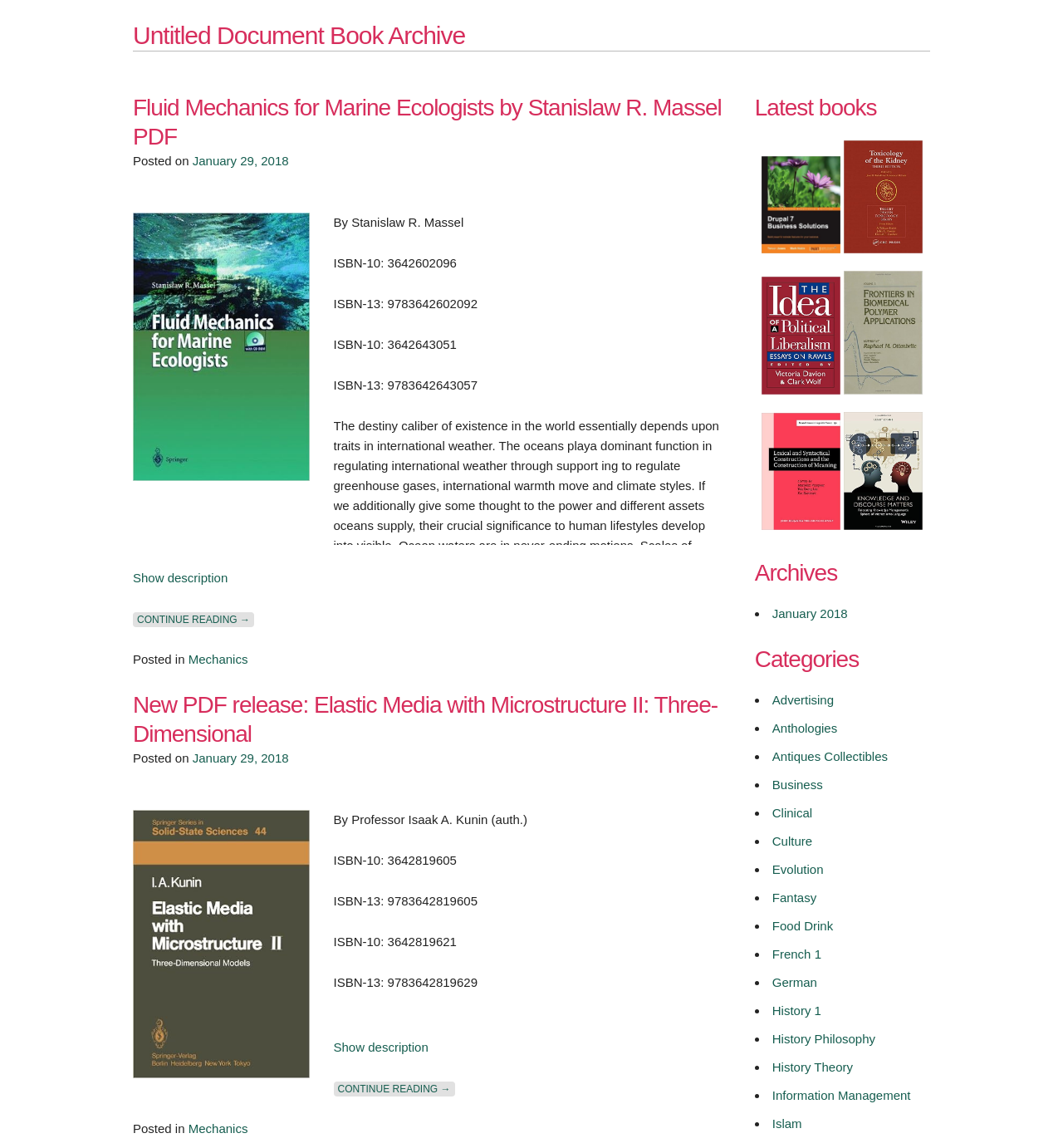Locate the bounding box coordinates of the element that should be clicked to execute the following instruction: "View the specifications of the 'Coolest chunkiest vintage hoops'".

None